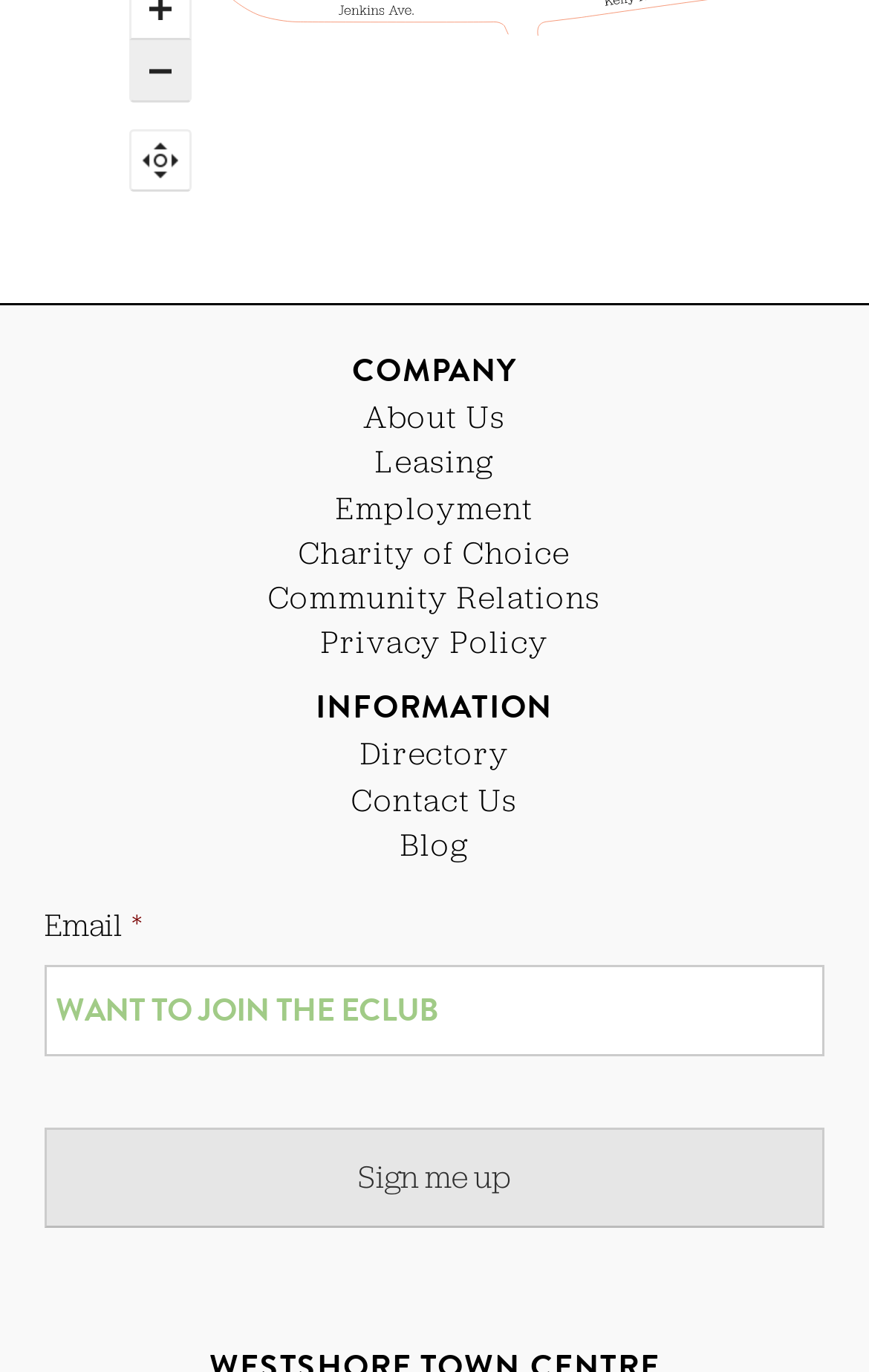Kindly provide the bounding box coordinates of the section you need to click on to fulfill the given instruction: "View Blog".

[0.461, 0.6, 0.539, 0.63]